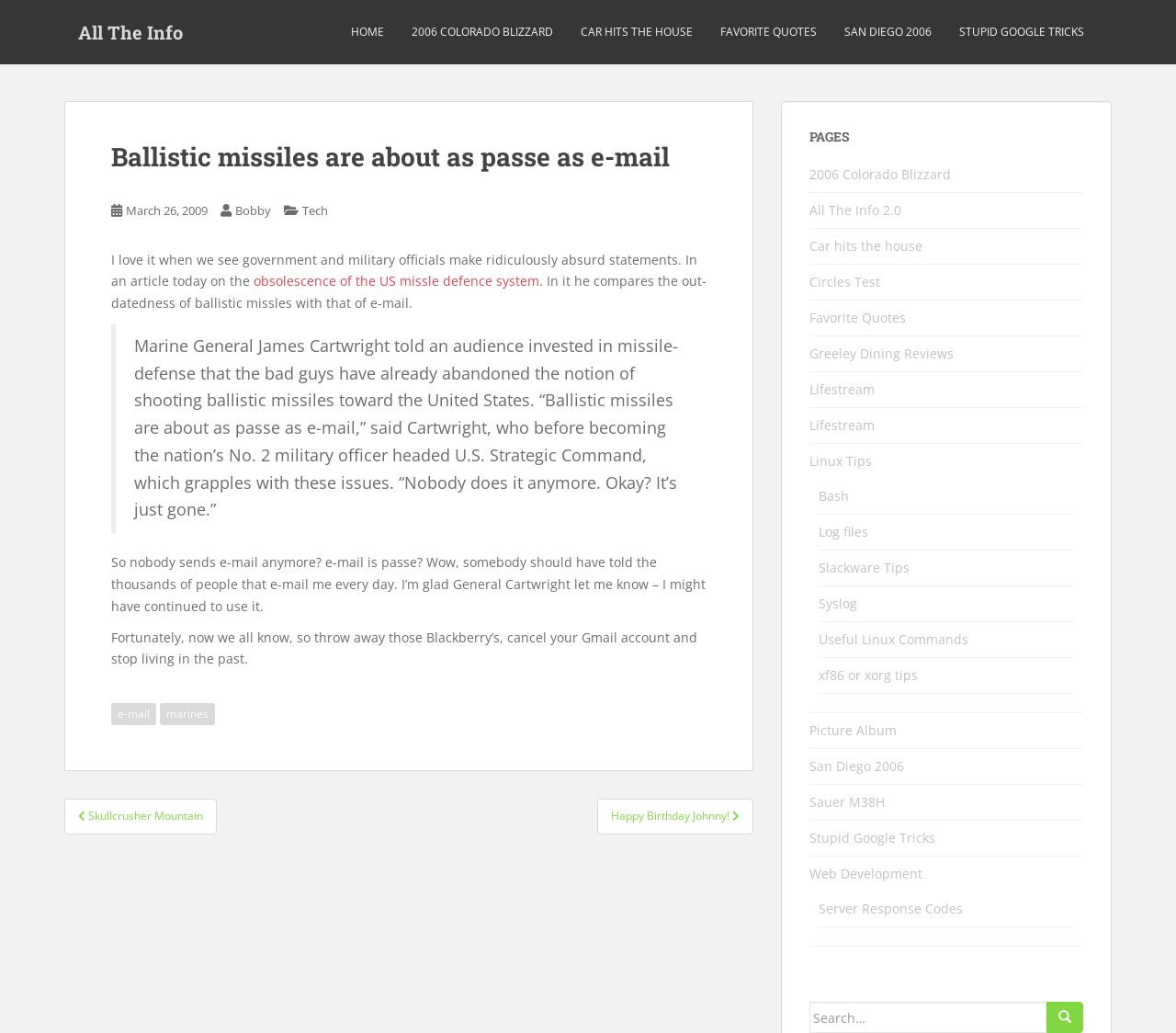Please find the main title text of this webpage.

Ballistic missiles are about as passe as e-mail